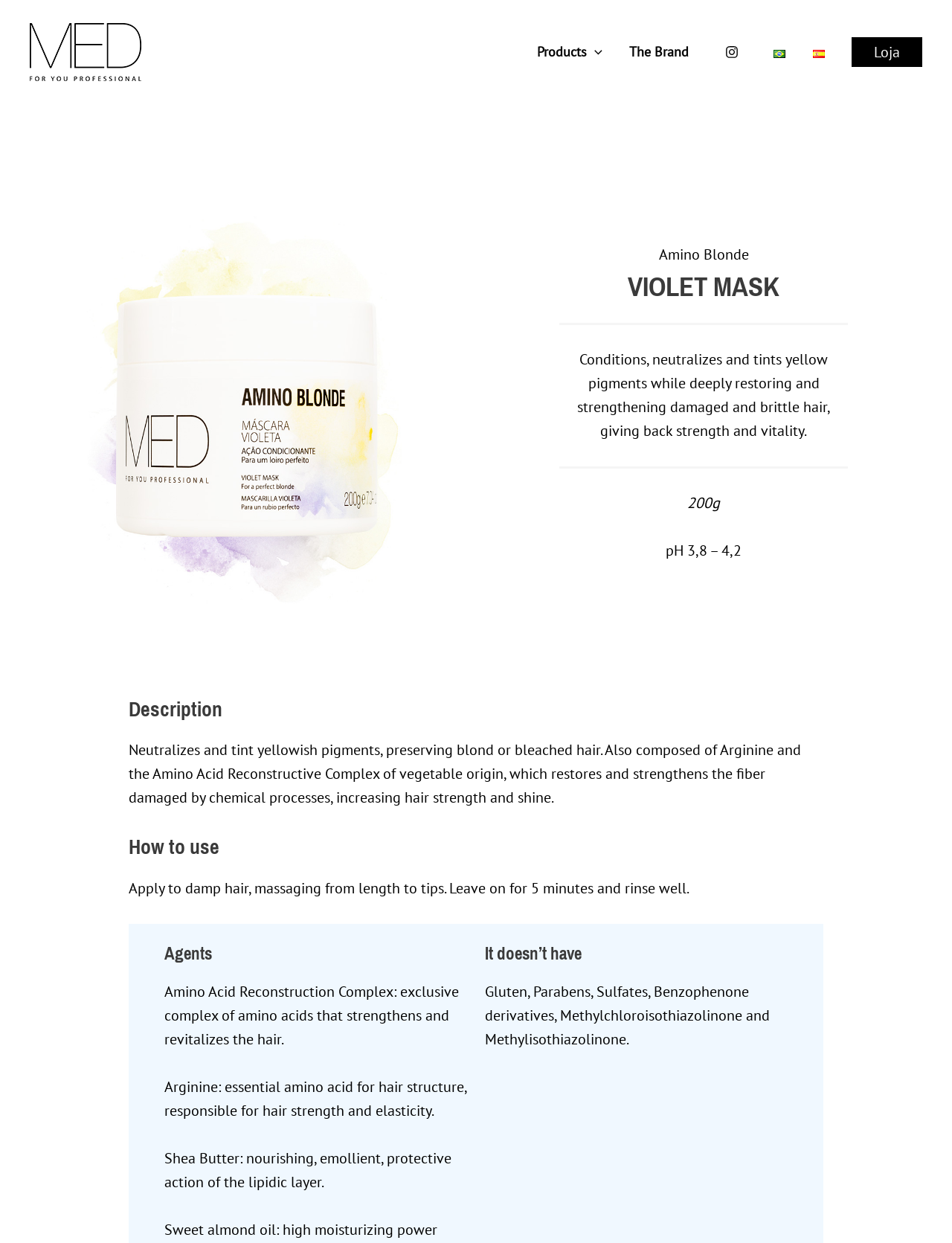Pinpoint the bounding box coordinates of the clickable element needed to complete the instruction: "Visit Instagram". The coordinates should be provided as four float numbers between 0 and 1: [left, top, right, bottom].

[0.753, 0.03, 0.784, 0.054]